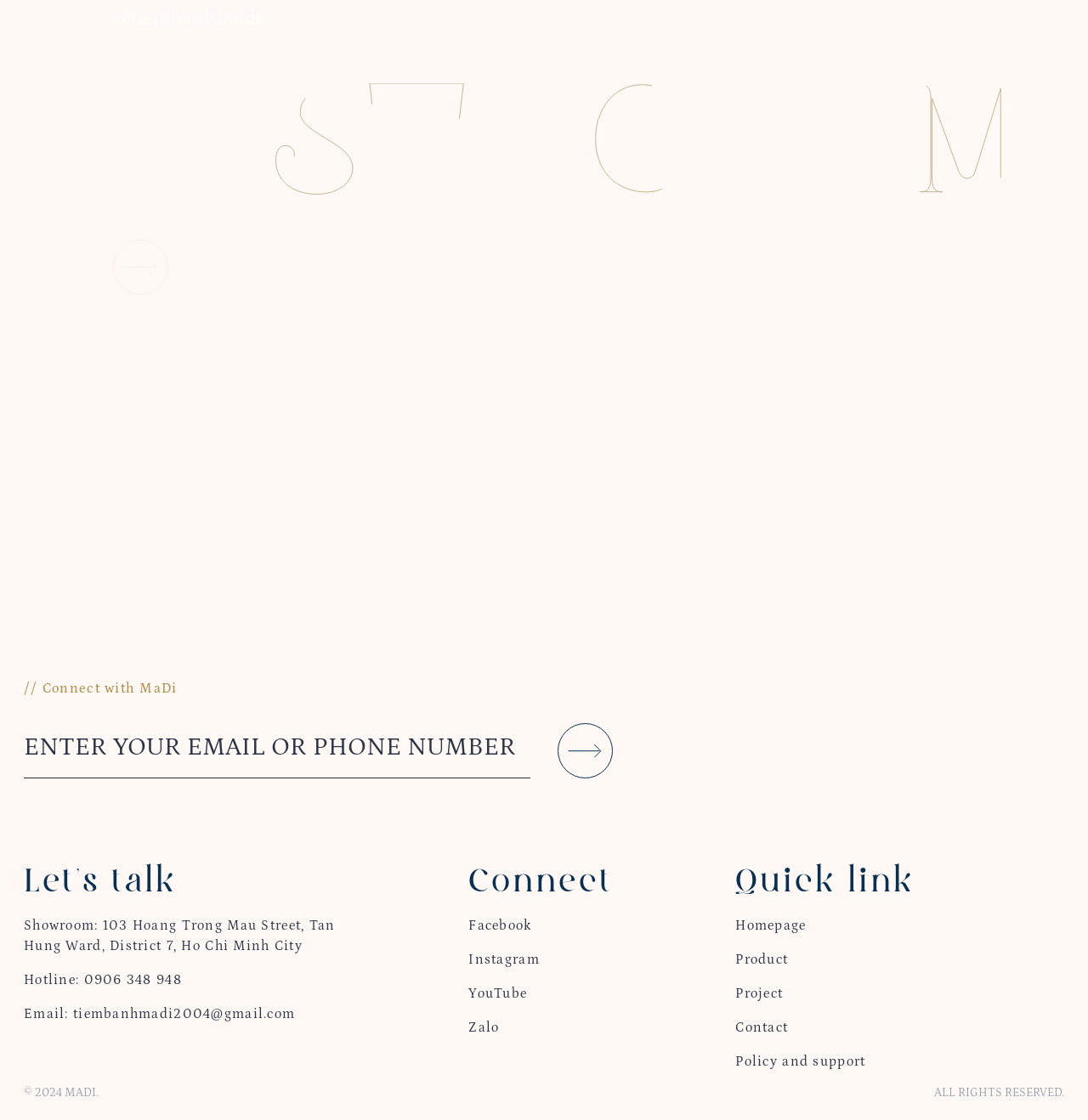What is the name of the person or entity?
Give a one-word or short phrase answer based on the image.

MaDi